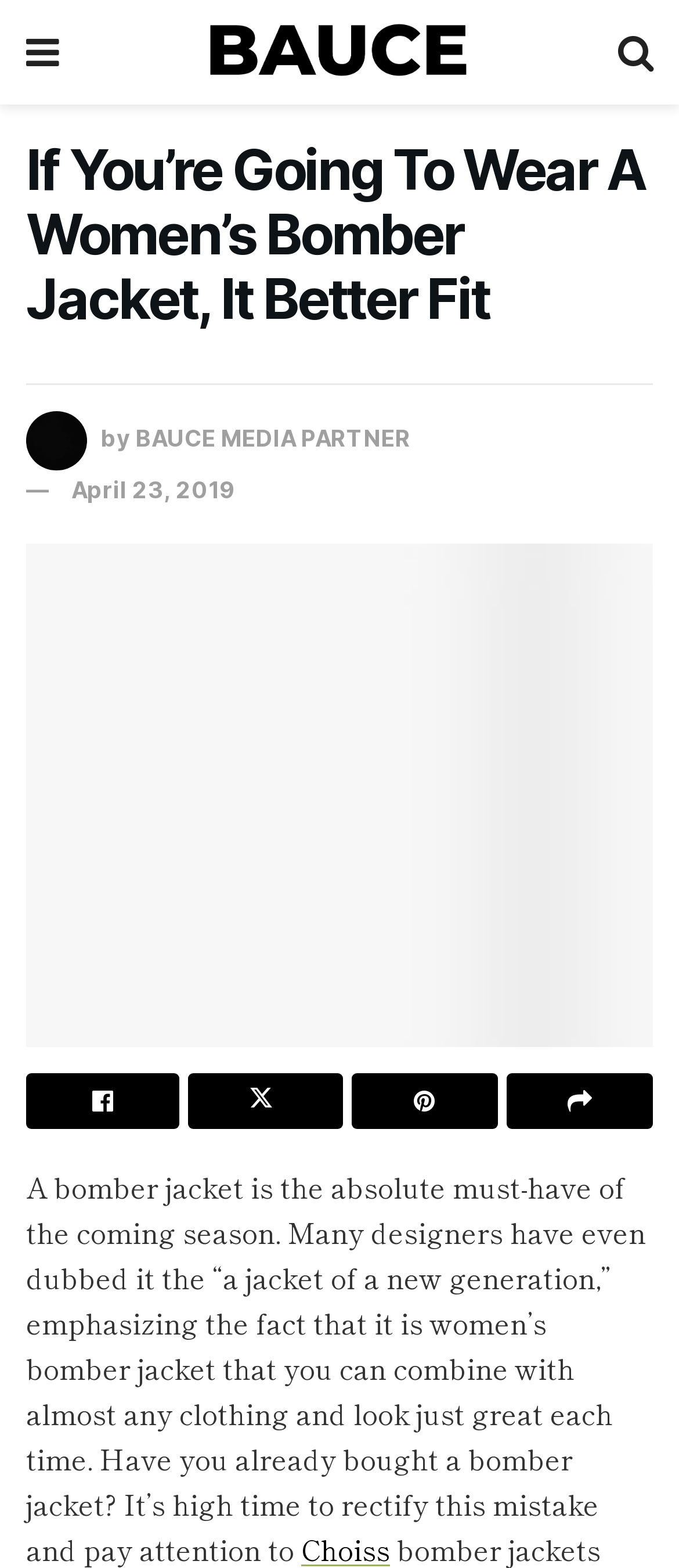Reply to the question with a single word or phrase:
What is the logo of the website?

BAUCE